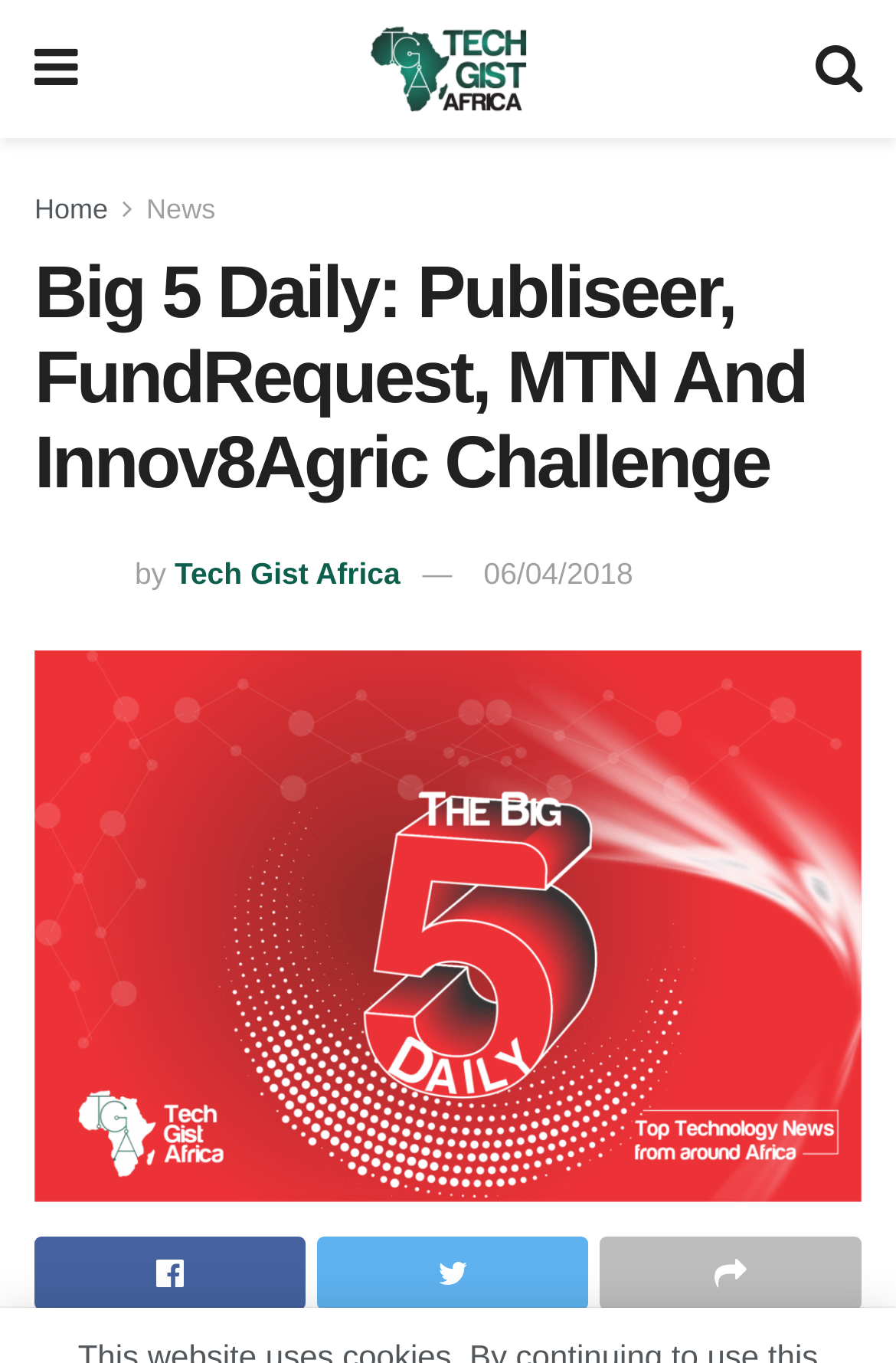Identify the main heading from the webpage and provide its text content.

Big 5 Daily: Publiseer, FundRequest, MTN And Innov8Agric Challenge